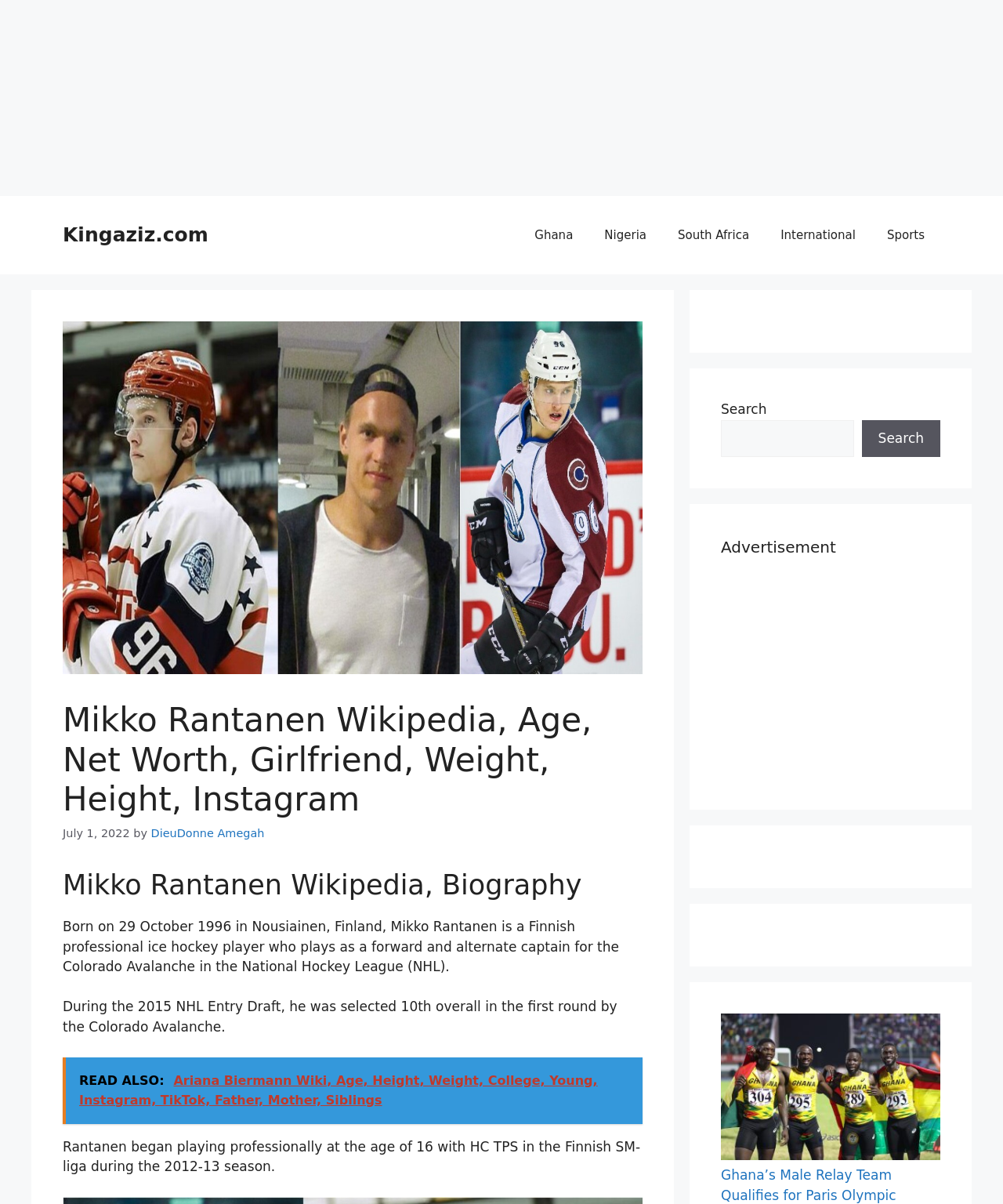Find the main header of the webpage and produce its text content.

Mikko Rantanen Wikipedia, Age, Net Worth, Girlfriend, Weight, Height, Instagram